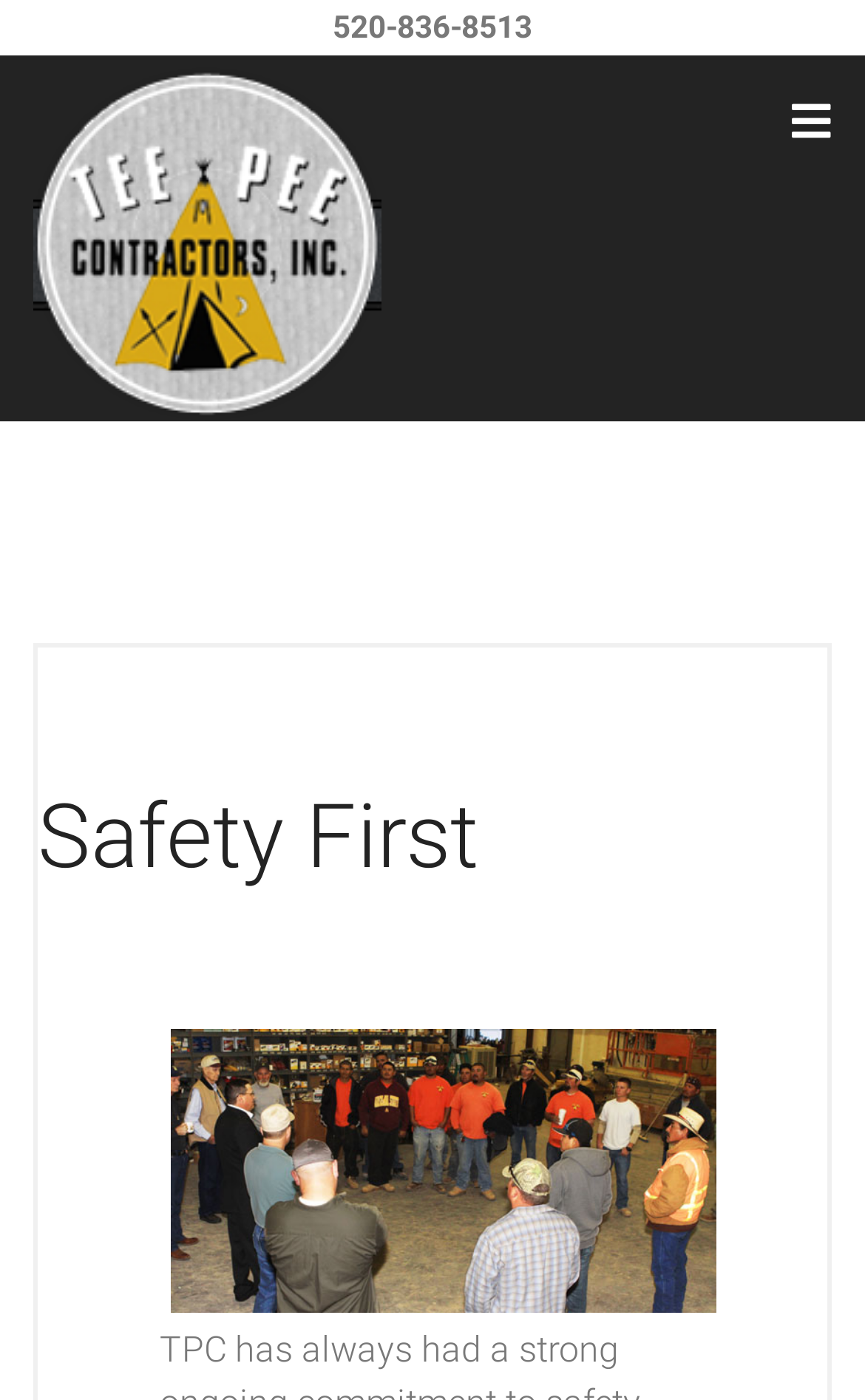Using the description "aria-label="Navigation"", predict the bounding box of the relevant HTML element.

[0.915, 0.04, 0.962, 0.135]